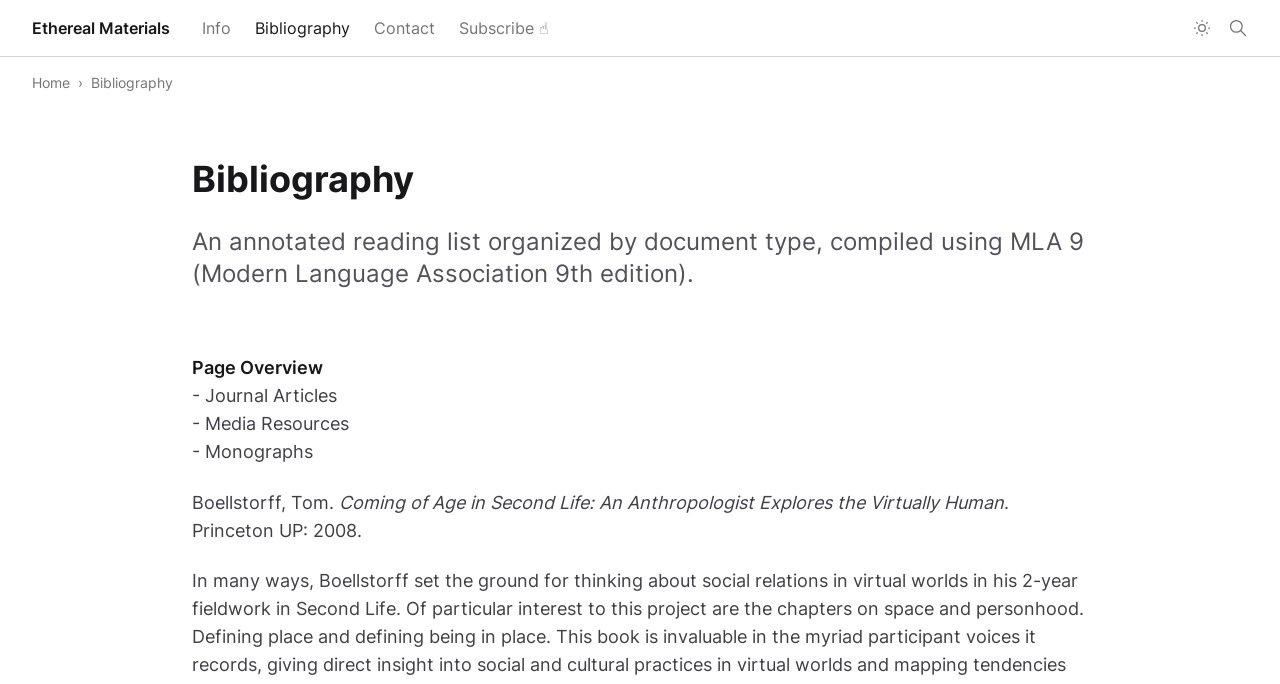Summarize the contents and layout of the webpage in detail.

The webpage is a bibliography page titled "Ethereal Materials" with a focus on academic resources. At the top, there is a header section with five links: "Ethereal Materials", "Info", "Bibliography", "Contact", and "Subscribe ☝️". To the right of these links, there are two buttons: "Toggle theme" and "Search", each accompanied by an image.

Below the header section, there is a navigation link "Home" followed by a "›" symbol and another "Bibliography" link. The main content of the page is divided into sections, starting with a heading "Bibliography" and a description of the annotated reading list.

Underneath, there are four sections labeled "Page Overview", "- Journal Articles", "- Media Resources", and "- Monographs". The "Page Overview" section contains a brief description of the page's content. The other three sections are likely categories for the bibliography entries.

The first bibliography entry is displayed, which is a monograph titled "Coming of Age in Second Life: An Anthropologist Explores the Virtually Human" by Tom Boellstorff, published by Princeton UP in 2008.